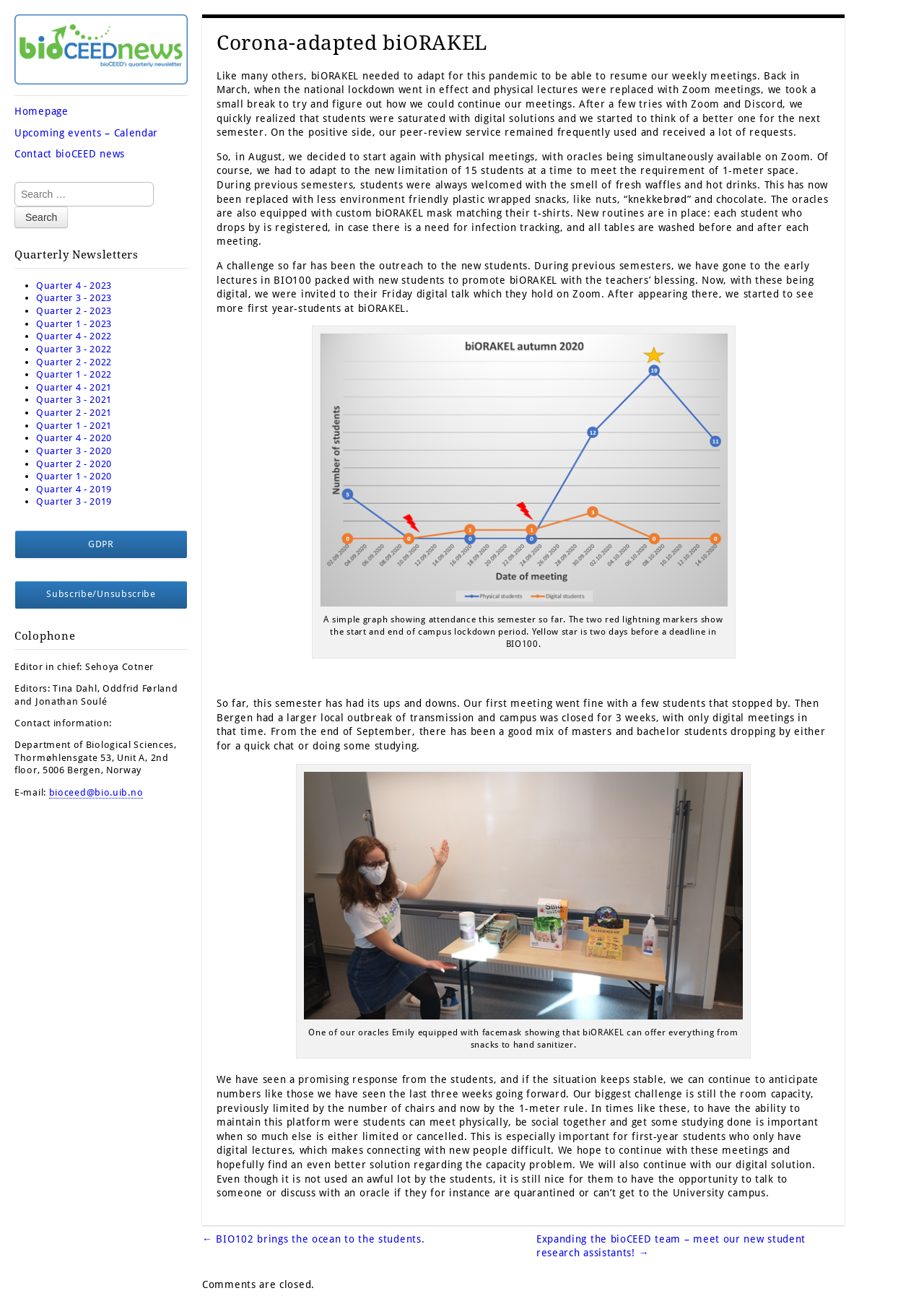What is the purpose of biORAKEL? Based on the image, give a response in one word or a short phrase.

A platform for students to meet physically